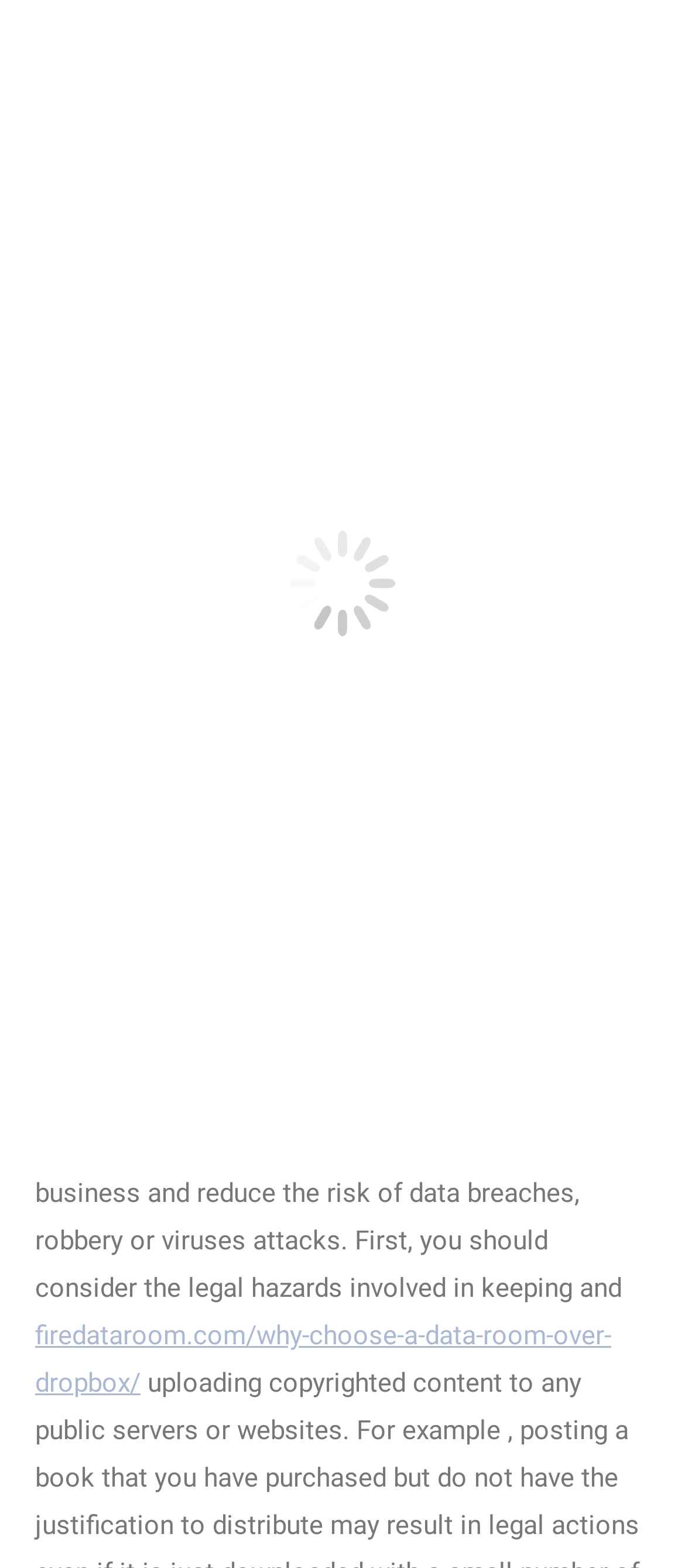Predict the bounding box of the UI element based on this description: "firedataroom.com/why-choose-a-data-room-over-dropbox/".

[0.051, 0.842, 0.892, 0.892]